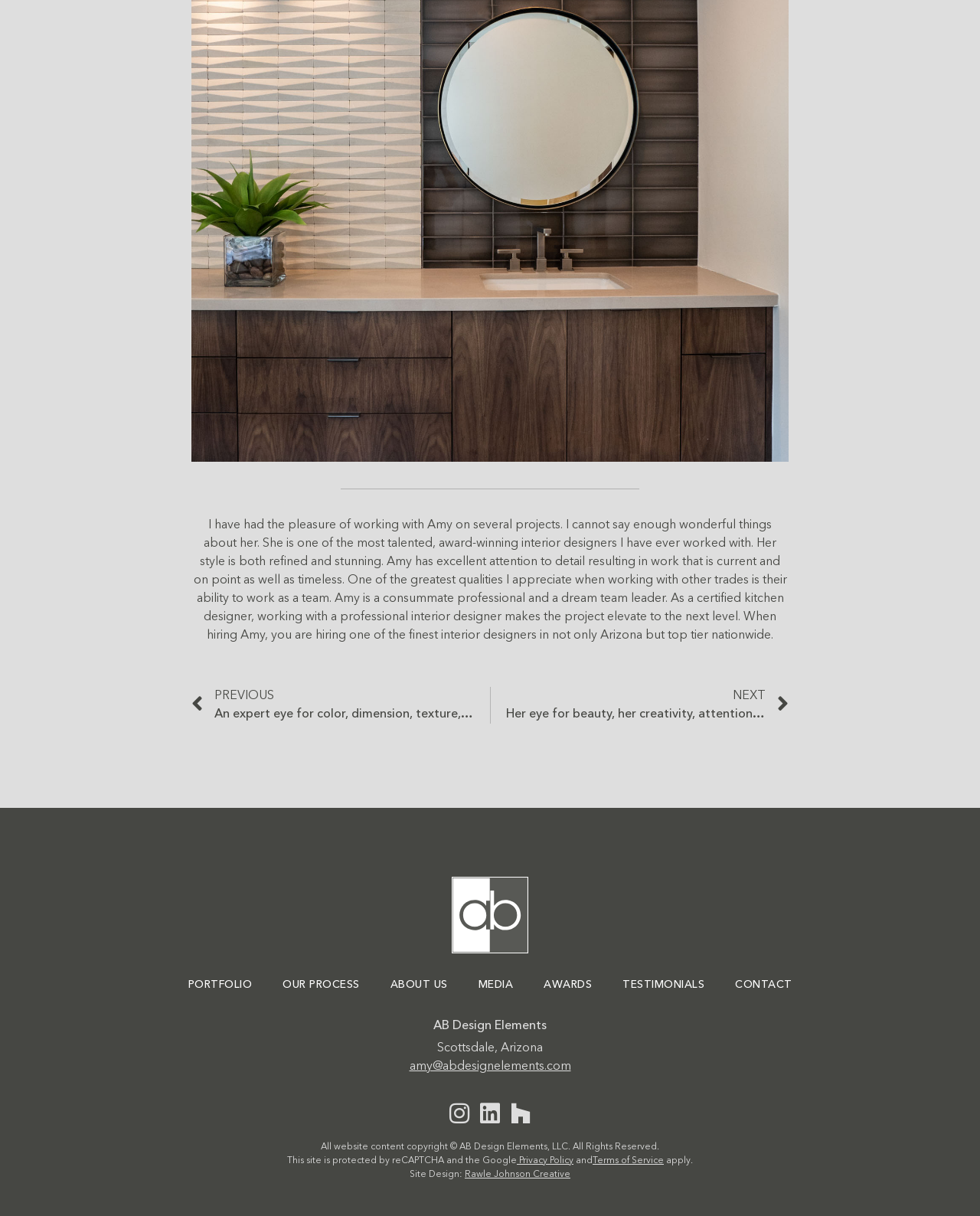Locate the bounding box for the described UI element: "Privacy Policy". Ensure the coordinates are four float numbers between 0 and 1, formatted as [left, top, right, bottom].

[0.527, 0.951, 0.585, 0.959]